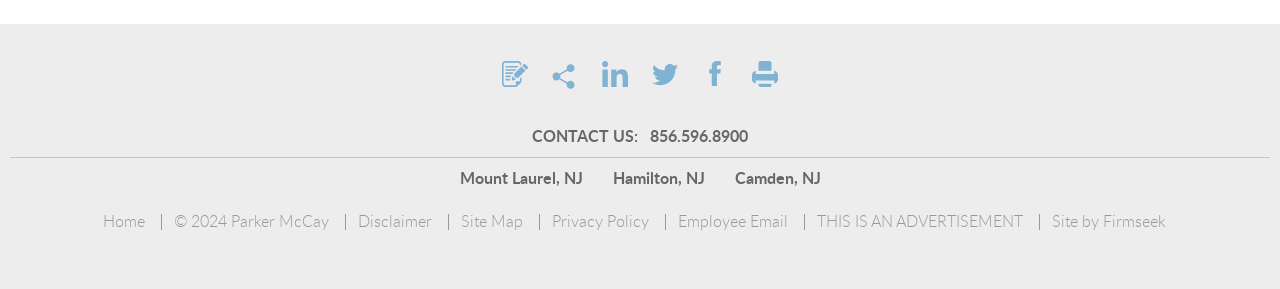Give the bounding box coordinates for the element described by: "Mount Laurel, NJ".

[0.359, 0.592, 0.455, 0.647]